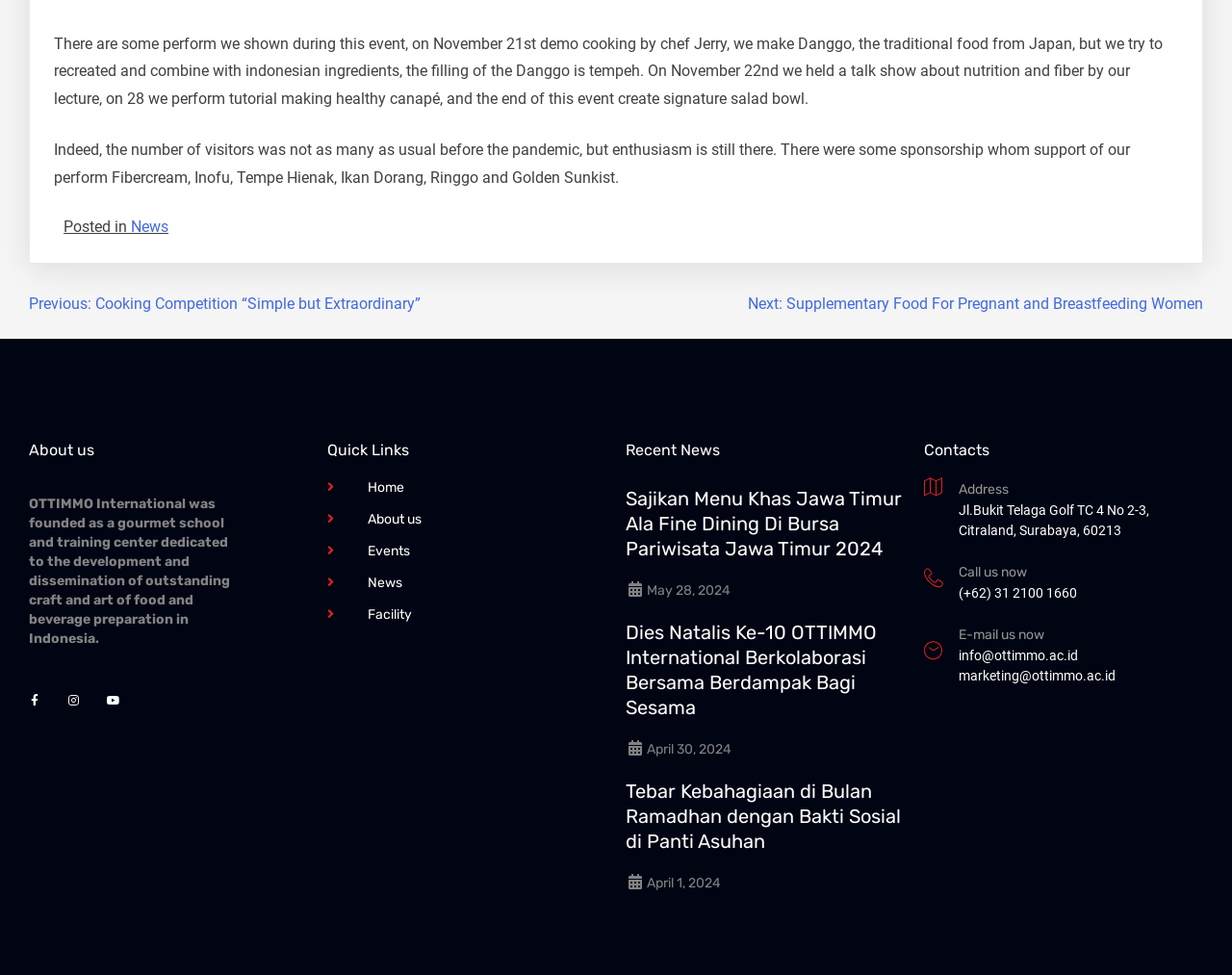What is the email address for marketing?
Please ensure your answer to the question is detailed and covers all necessary aspects.

The StaticText element with ID 350 provides the email address 'marketing@ottimmo.ac.id' which is the email address for marketing purposes.